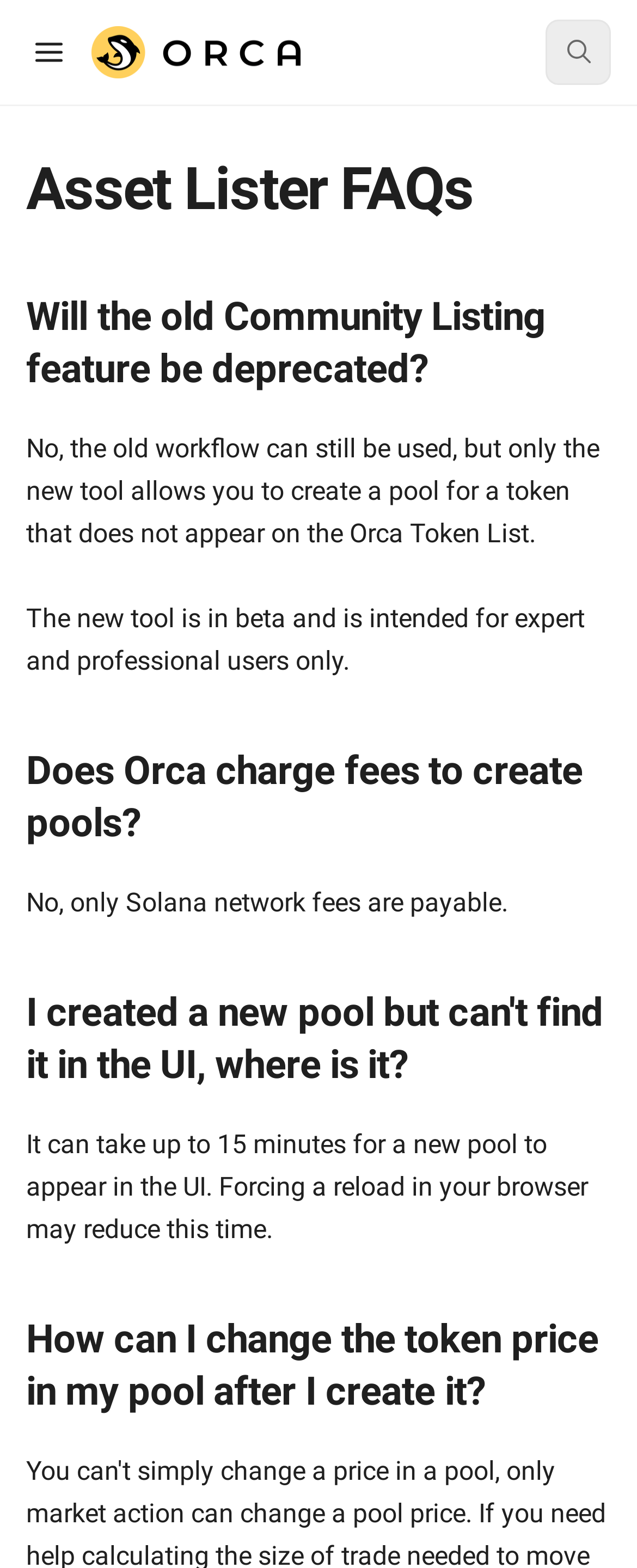How long does it take for a new pool to appear in the UI?
Please ensure your answer is as detailed and informative as possible.

According to the answer to the question 'I created a new pool but can't find it in the UI, where is it?', it can take up to 15 minutes for a new pool to appear in the UI.